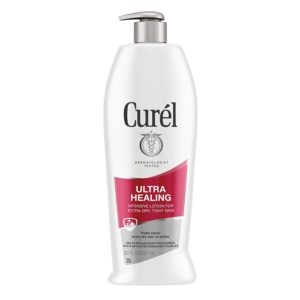What type of formula does Curél Ultra Healing lotion have?
Please elaborate on the answer to the question with detailed information.

The caption explicitly states that the product has a fragrance-free formula, which is an important characteristic of the lotion that is highlighted as a benefit for users.